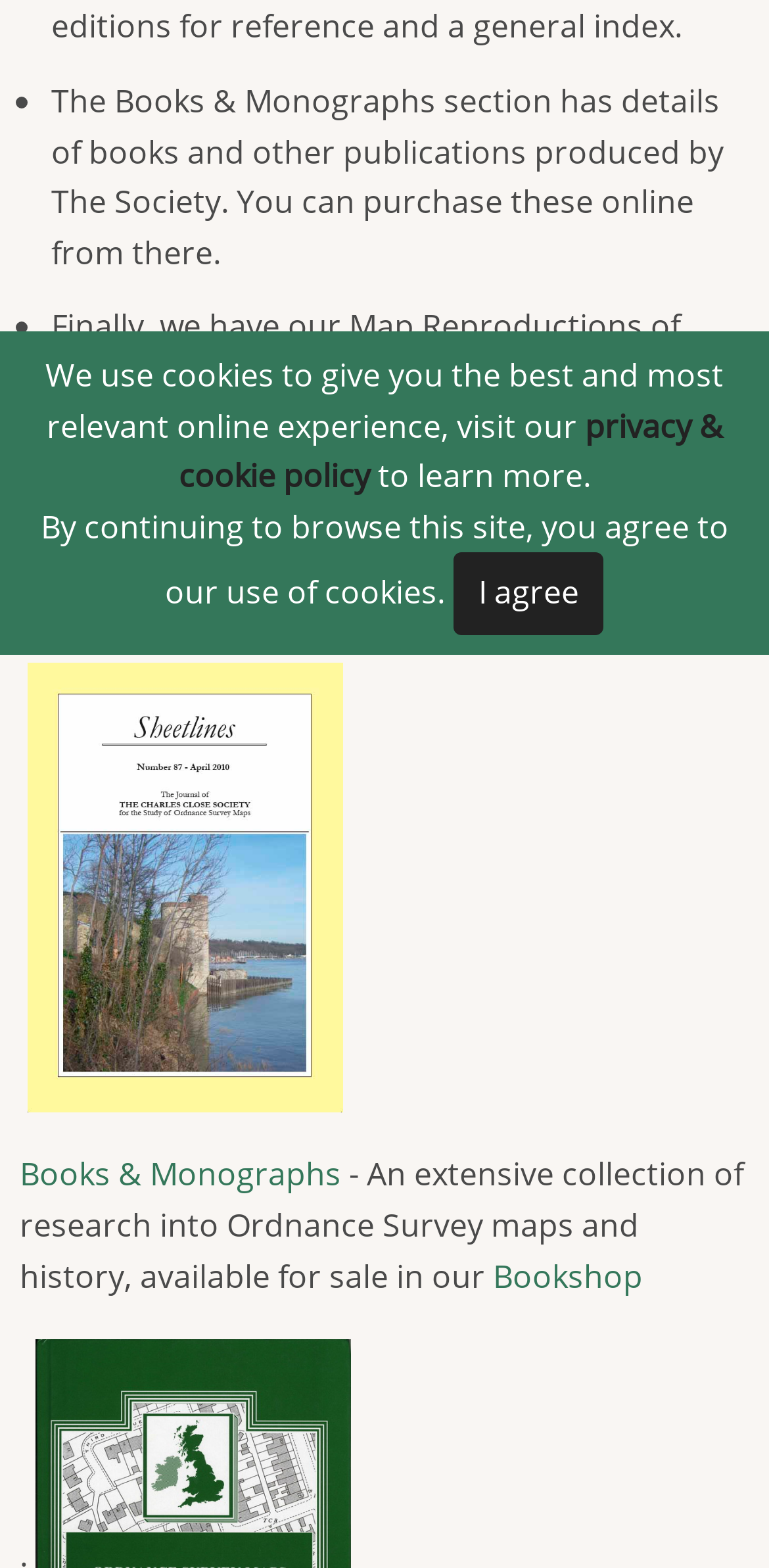Identify and provide the bounding box coordinates of the UI element described: "Books & Monographs". The coordinates should be formatted as [left, top, right, bottom], with each number being a float between 0 and 1.

[0.026, 0.735, 0.444, 0.763]